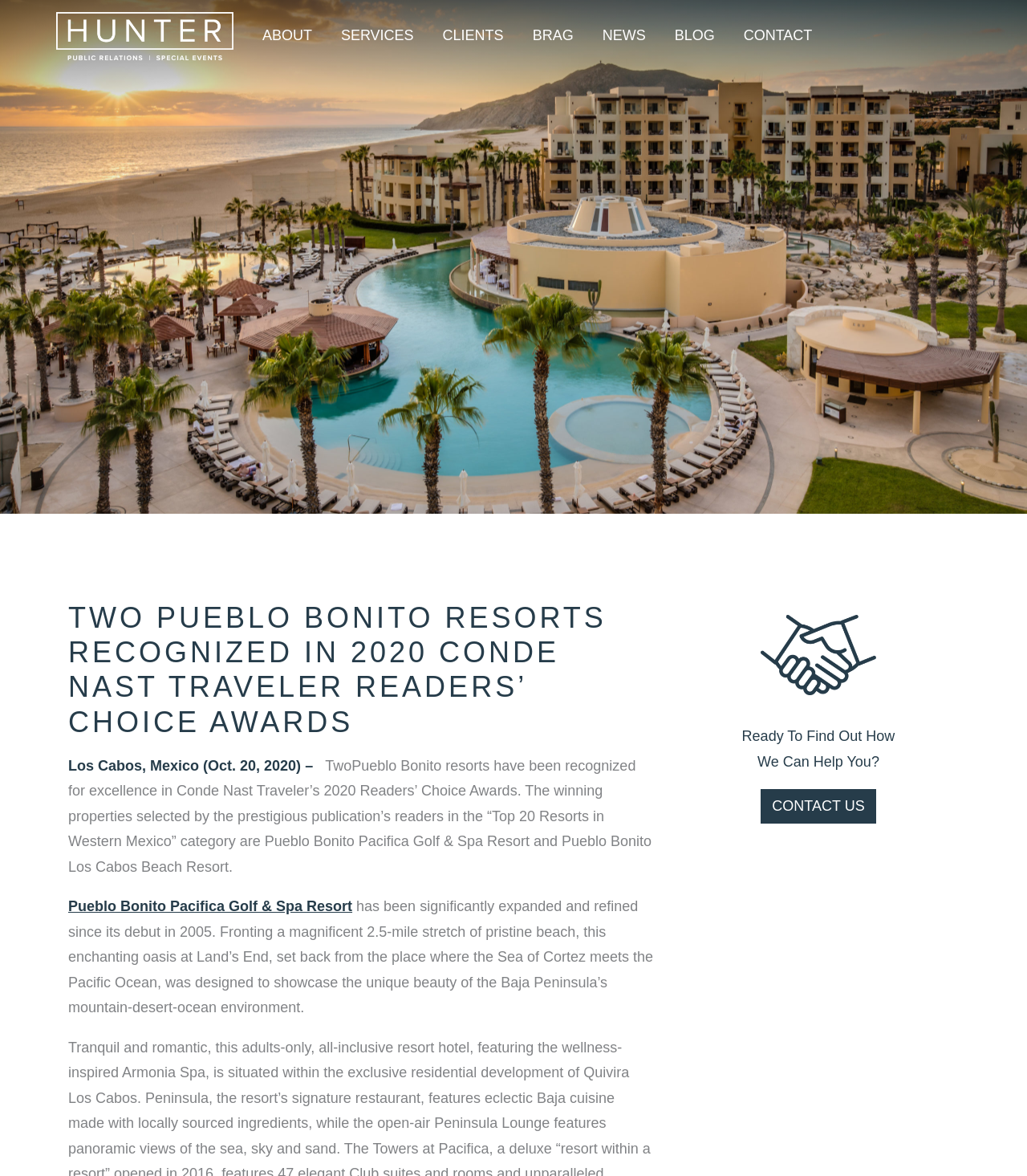Explain in detail what you observe on this webpage.

The webpage appears to be a news article or press release from Hunter PR, a public relations firm. At the top left of the page, there is a link to "Hunter Public Relations" accompanied by a small image. 

Below this, there is a navigation menu with seven links: "ABOUT", "SERVICES", "CLIENTS", "BRAG", "NEWS", "BLOG", and "CONTACT". These links are evenly spaced and aligned horizontally across the top of the page.

The main content of the page is a news article with a heading that reads "TWO PUEBLO BONITO RESORTS RECOGNIZED IN 2020 CONDE NAST TRAVELER READERS’ CHOICE AWARDS". The article begins with a date and location, "Los Cabos, Mexico (Oct. 20, 2020)", followed by a brief introduction to the news. The main body of the article discusses the recognition of two Pueblo Bonito resorts in the "Top 20 Resorts in Western Mexico" category. There is a link to one of the resorts, "Pueblo Bonito Pacifica Golf & Spa Resort", within the article.

The article continues to describe the resort, mentioning its location and design. At the bottom right of the page, there is a call-to-action link "Contact Us Ready To Find Out How We Can Help You? CONTACT US" accompanied by a small image.